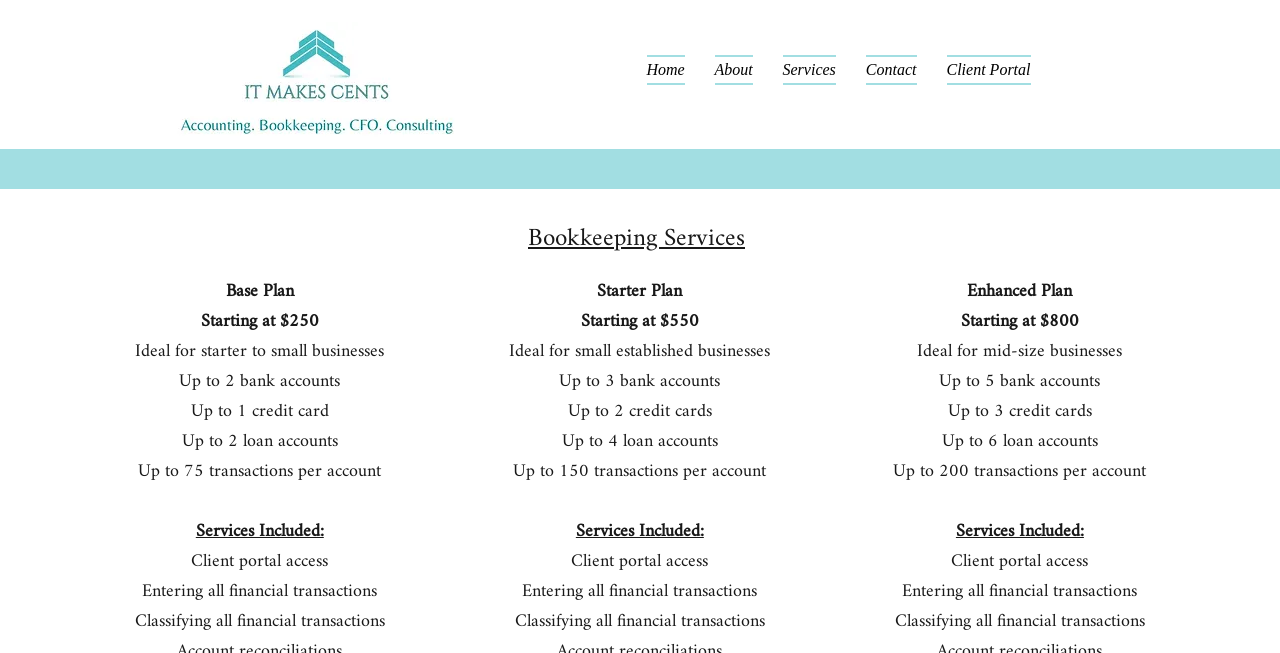Bounding box coordinates must be specified in the format (top-left x, top-left y, bottom-right x, bottom-right y). All values should be floating point numbers between 0 and 1. What are the bounding box coordinates of the UI element described as: About

[0.546, 0.084, 0.6, 0.13]